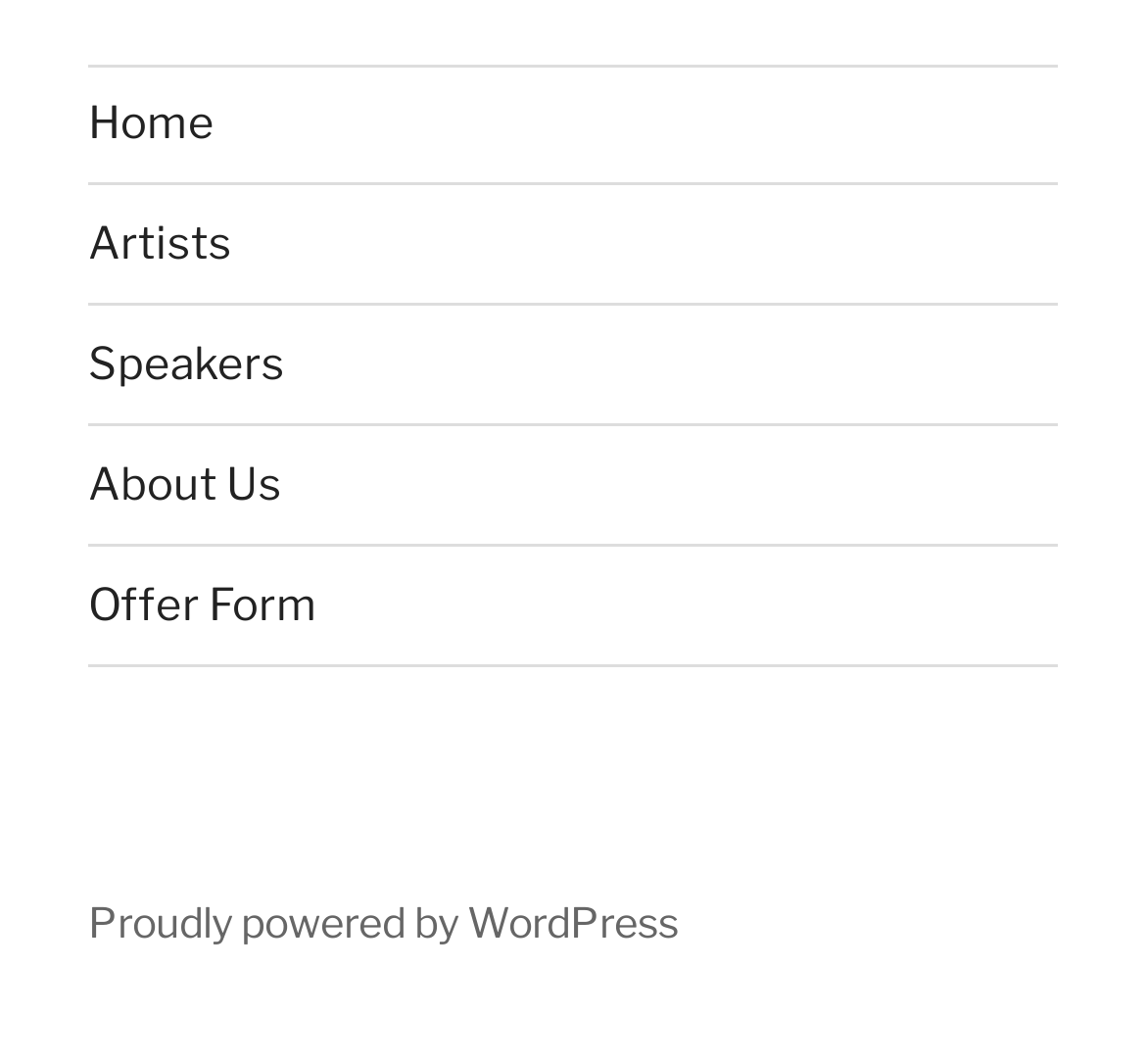Bounding box coordinates are specified in the format (top-left x, top-left y, bottom-right x, bottom-right y). All values are floating point numbers bounded between 0 and 1. Please provide the bounding box coordinate of the region this sentence describes: About Us

[0.077, 0.43, 0.246, 0.48]